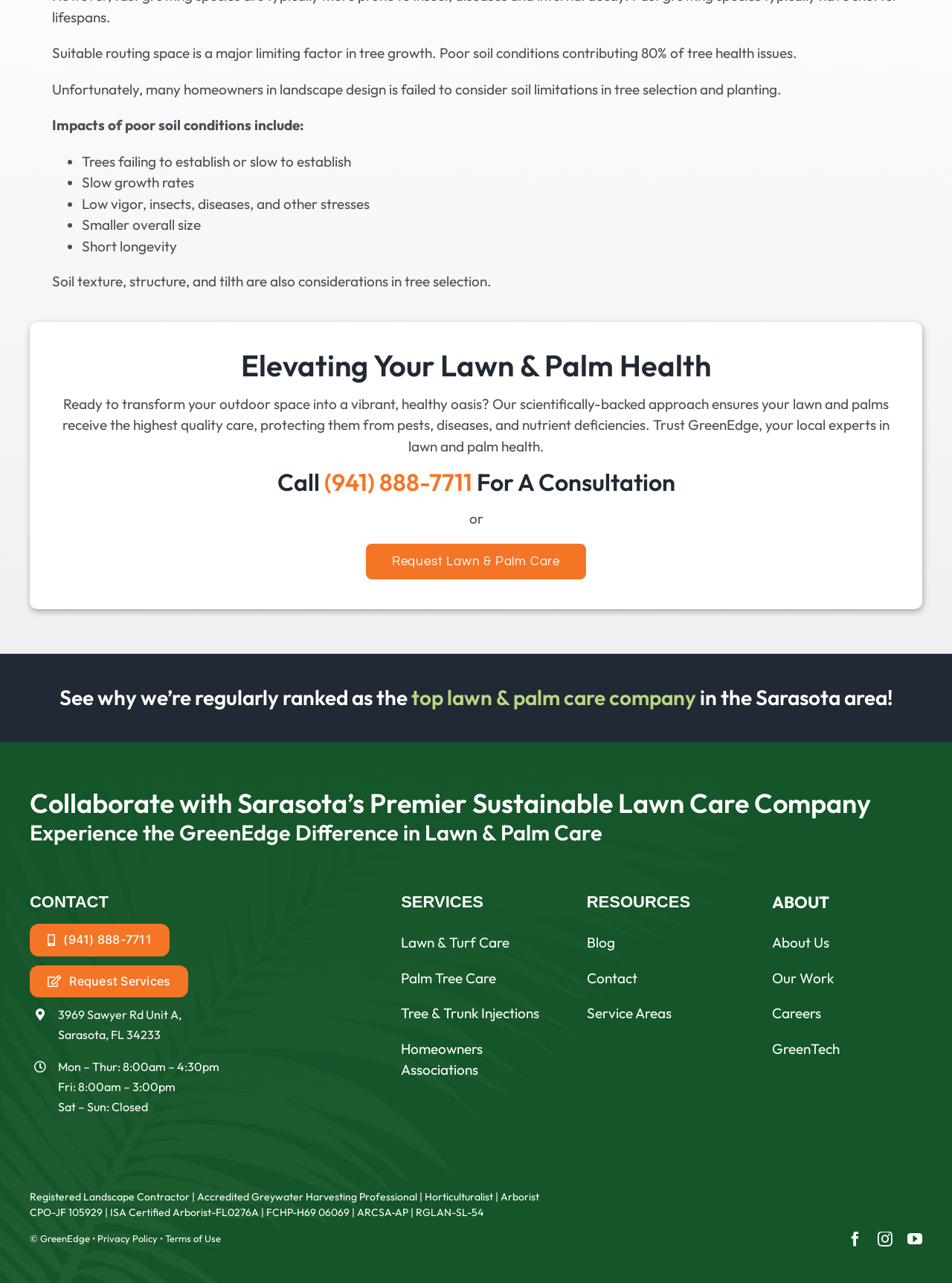Extract the bounding box coordinates for the described element: "Go to Top". The coordinates should be represented as four float numbers between 0 and 1: [left, top, right, bottom].

[0.904, 0.351, 0.941, 0.371]